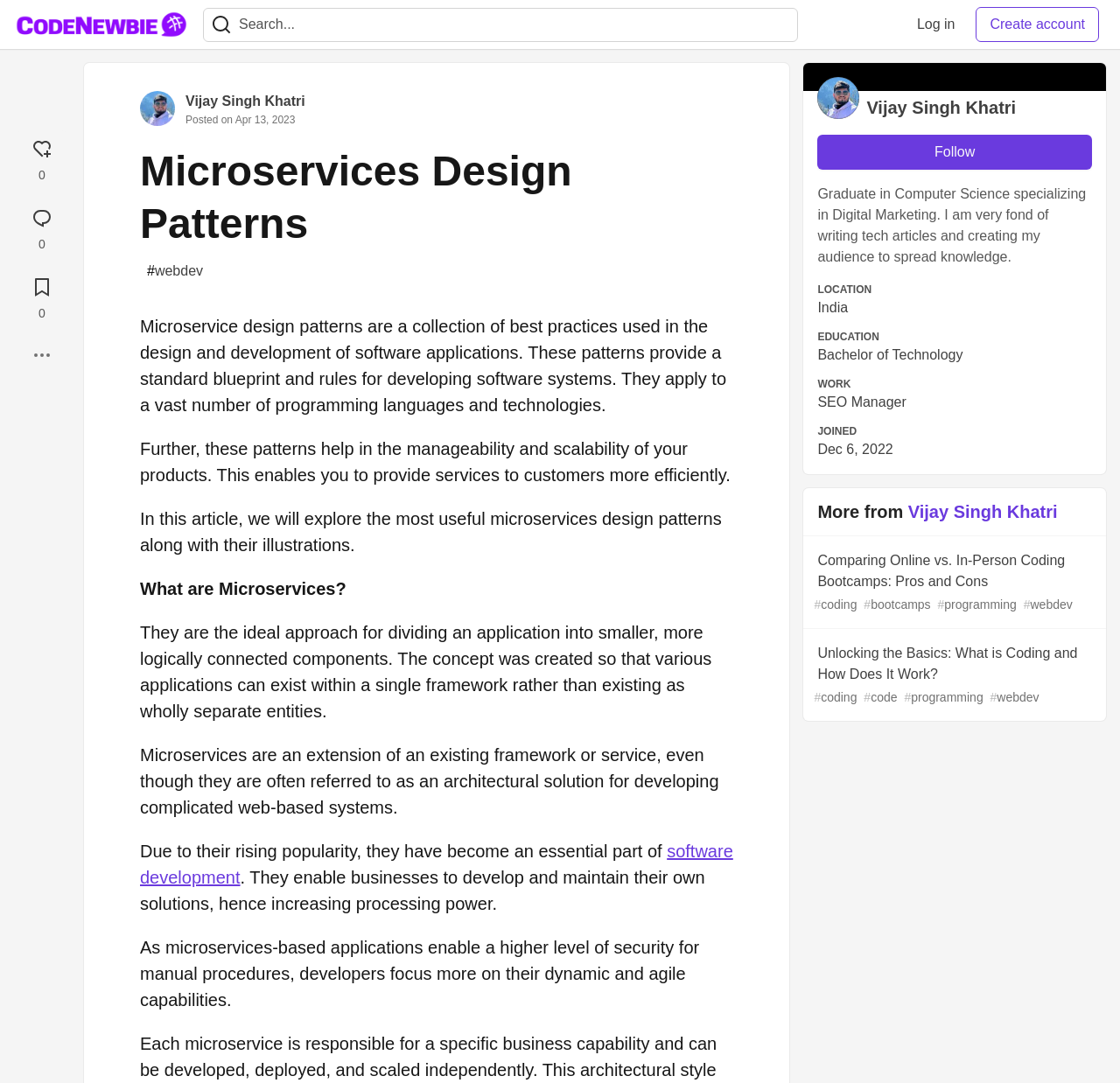What is the location of the author?
Using the image, elaborate on the answer with as much detail as possible.

I found the answer by looking at the author's profile section, where it mentions 'LOCATION' and then lists 'India' as the location.